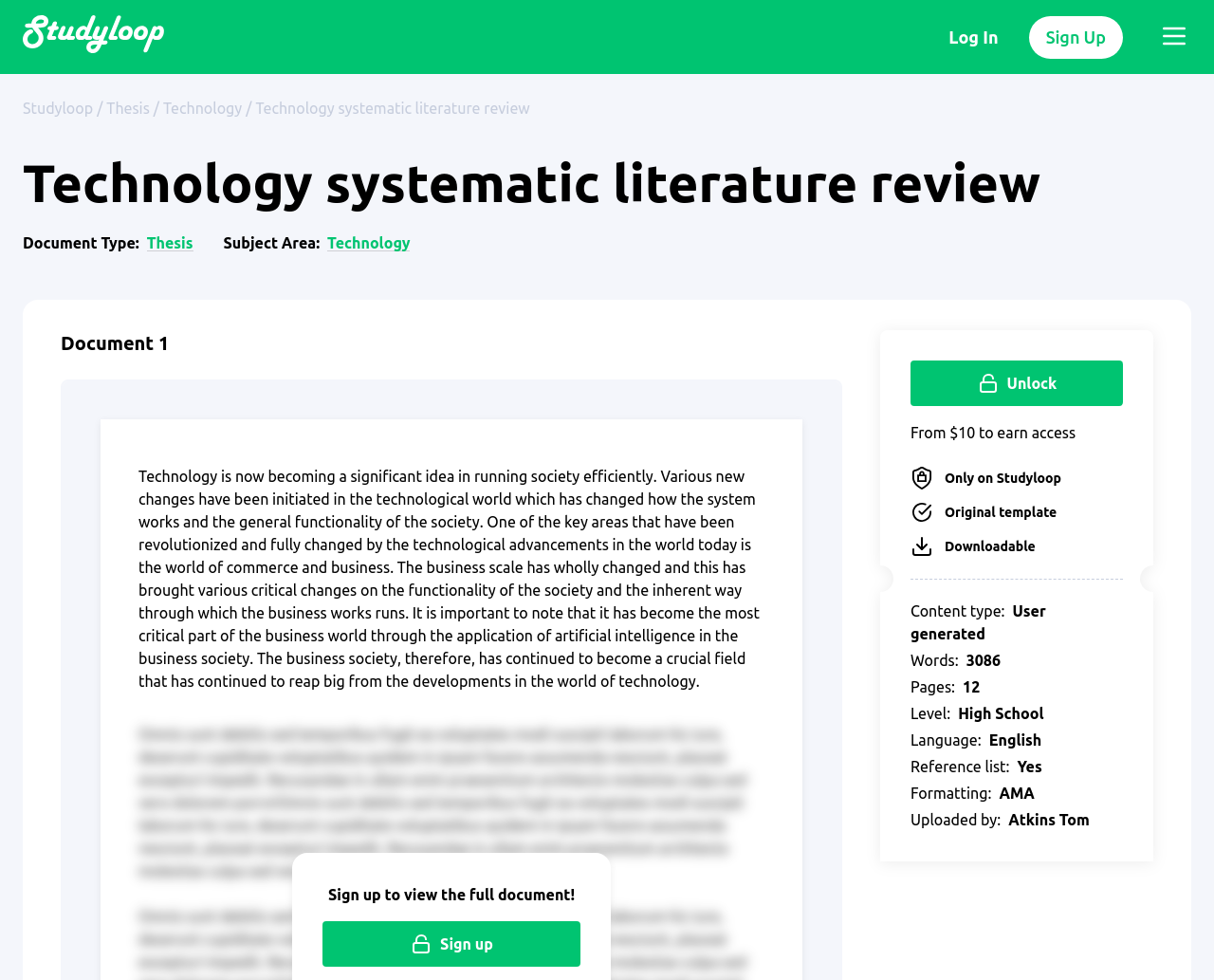Analyze the image and deliver a detailed answer to the question: Who uploaded this document?

I found the answer by looking at the 'Uploaded by' section, where it says 'Atkins Tom'.